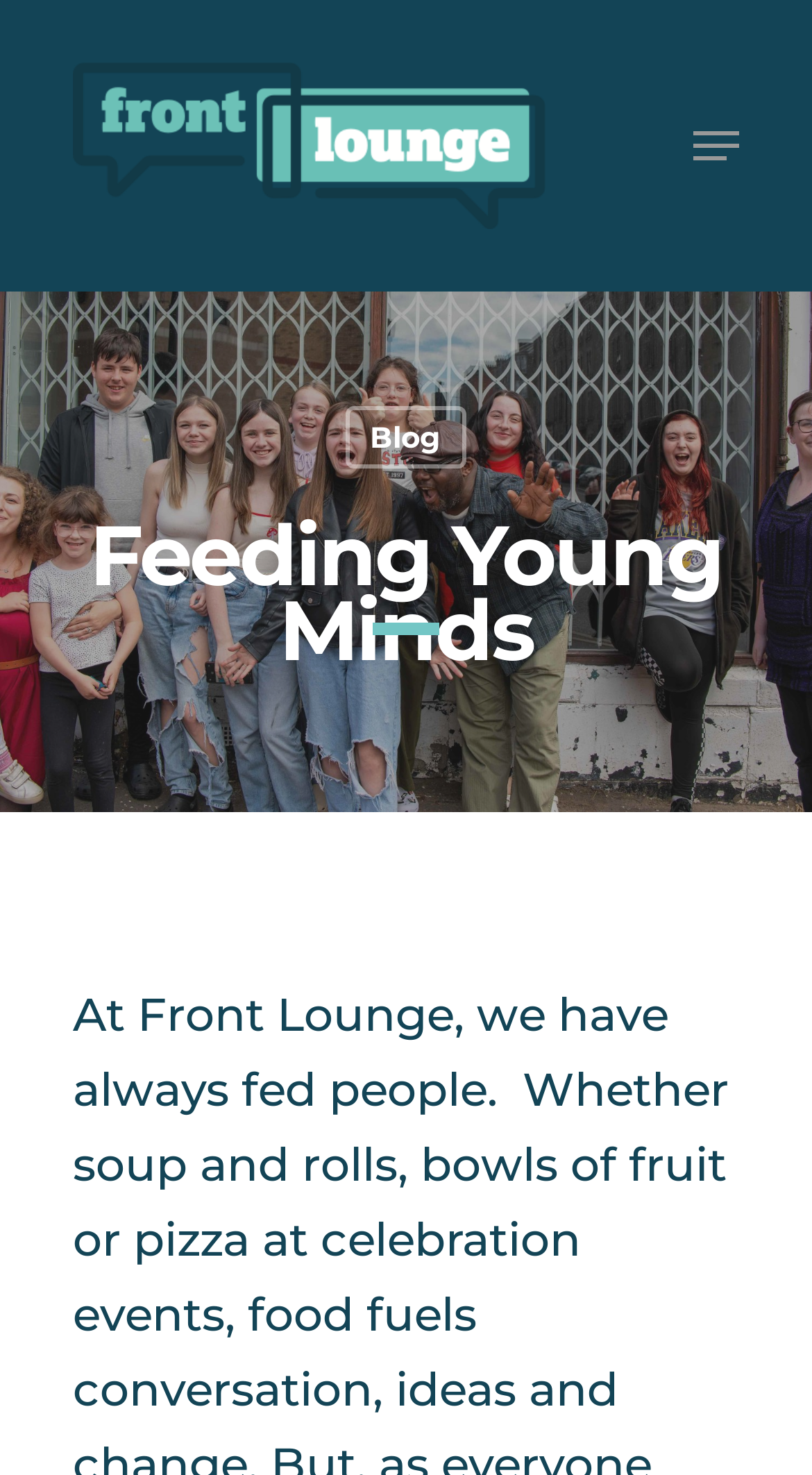Find the bounding box coordinates of the clickable region needed to perform the following instruction: "visit Home page". The coordinates should be provided as four float numbers between 0 and 1, i.e., [left, top, right, bottom].

[0.63, 0.189, 0.807, 0.227]